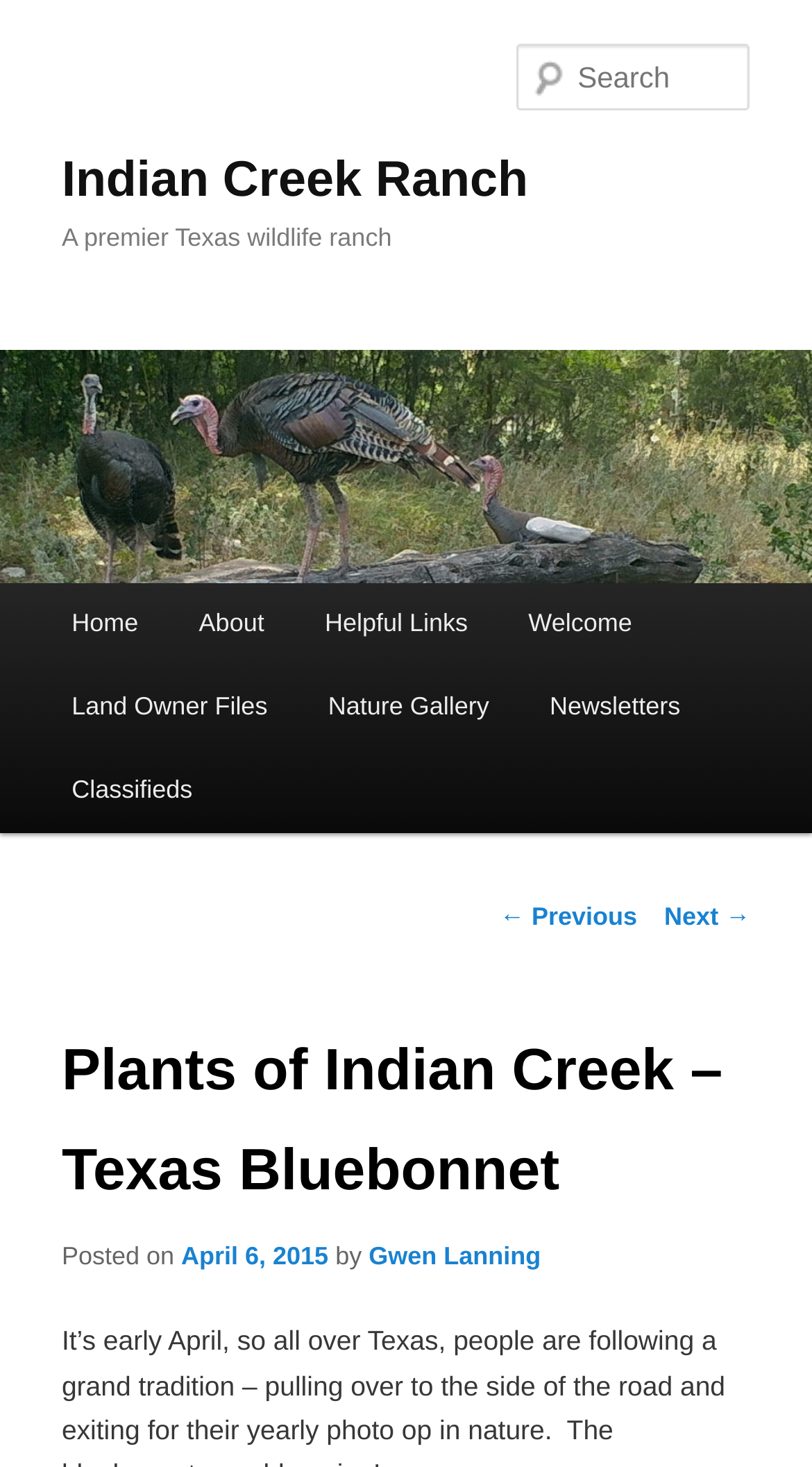Please specify the bounding box coordinates of the clickable region necessary for completing the following instruction: "Visit the About page". The coordinates must consist of four float numbers between 0 and 1, i.e., [left, top, right, bottom].

[0.208, 0.398, 0.363, 0.455]